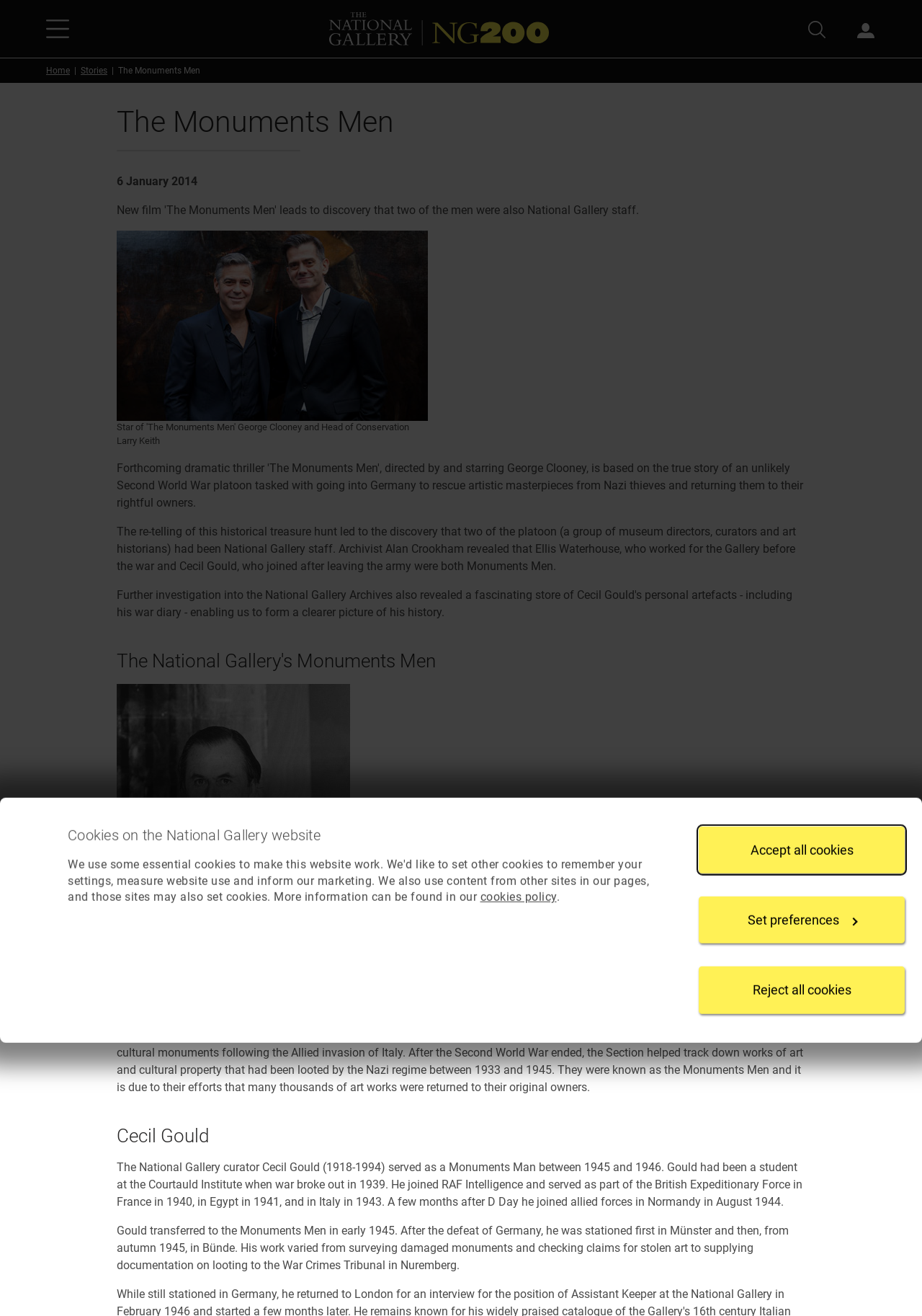Identify the bounding box of the HTML element described as: "cookies policy".

[0.521, 0.585, 0.604, 0.596]